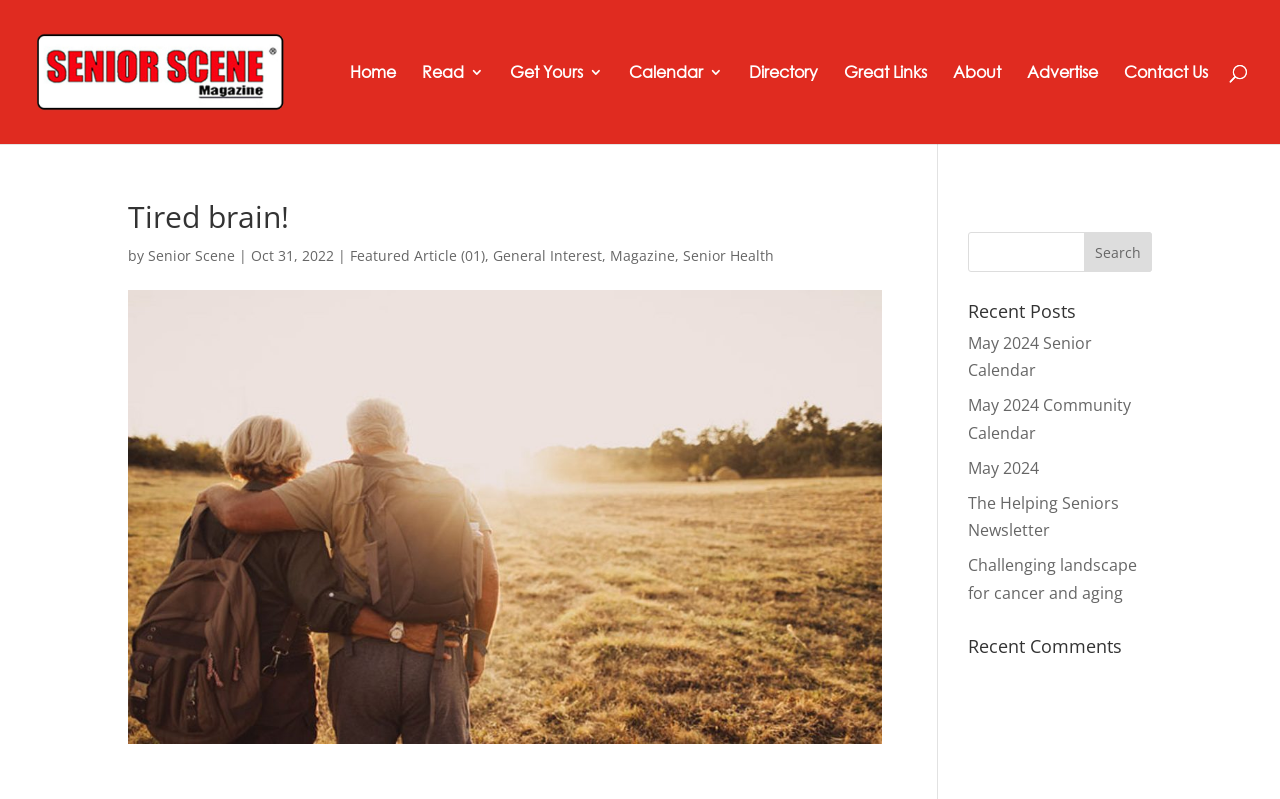Determine the bounding box coordinates for the element that should be clicked to follow this instruction: "Contact Us". The coordinates should be given as four float numbers between 0 and 1, in the format [left, top, right, bottom].

[0.878, 0.081, 0.944, 0.18]